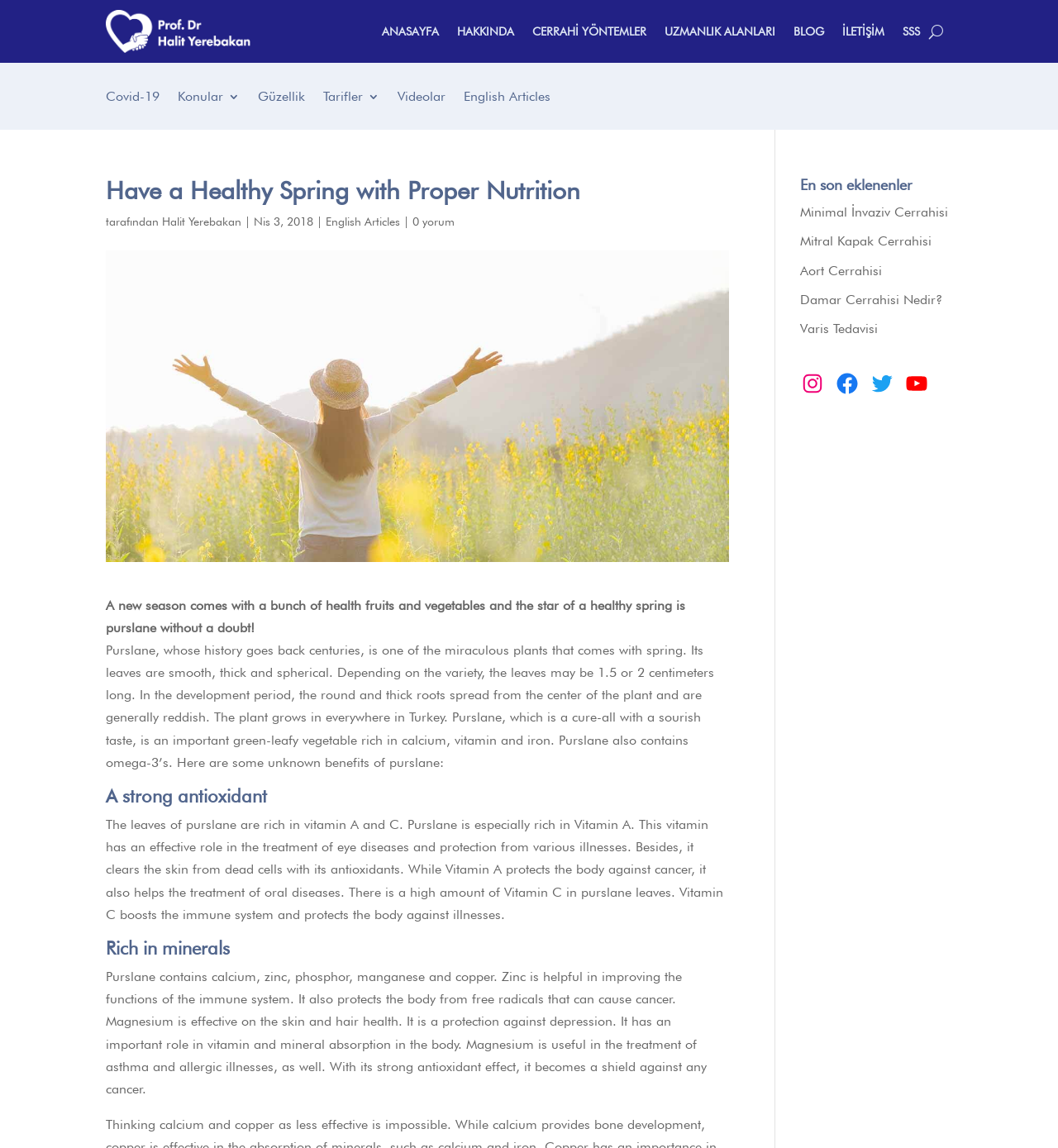Review the image closely and give a comprehensive answer to the question: How many social media links are present on this webpage?

There are four social media links present on this webpage, which are Instagram, Facebook, Twitter, and YouTube, located at the bottom right corner of the webpage.